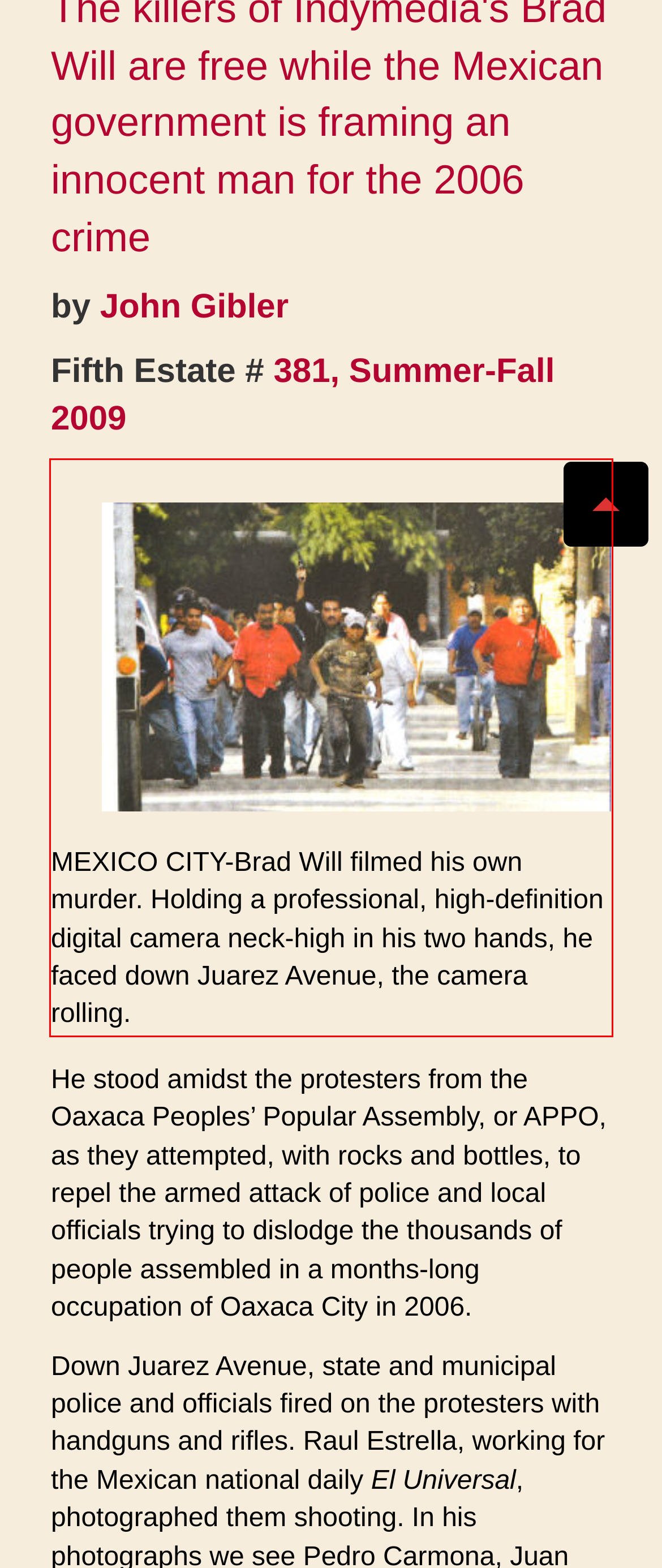There is a UI element on the webpage screenshot marked by a red bounding box. Extract and generate the text content from within this red box.

MEXICO CITY-Brad Will filmed his own murder. Holding a professional, high-definition digital camera neck-high in his two hands, he faced down Juarez Avenue, the camera rolling.